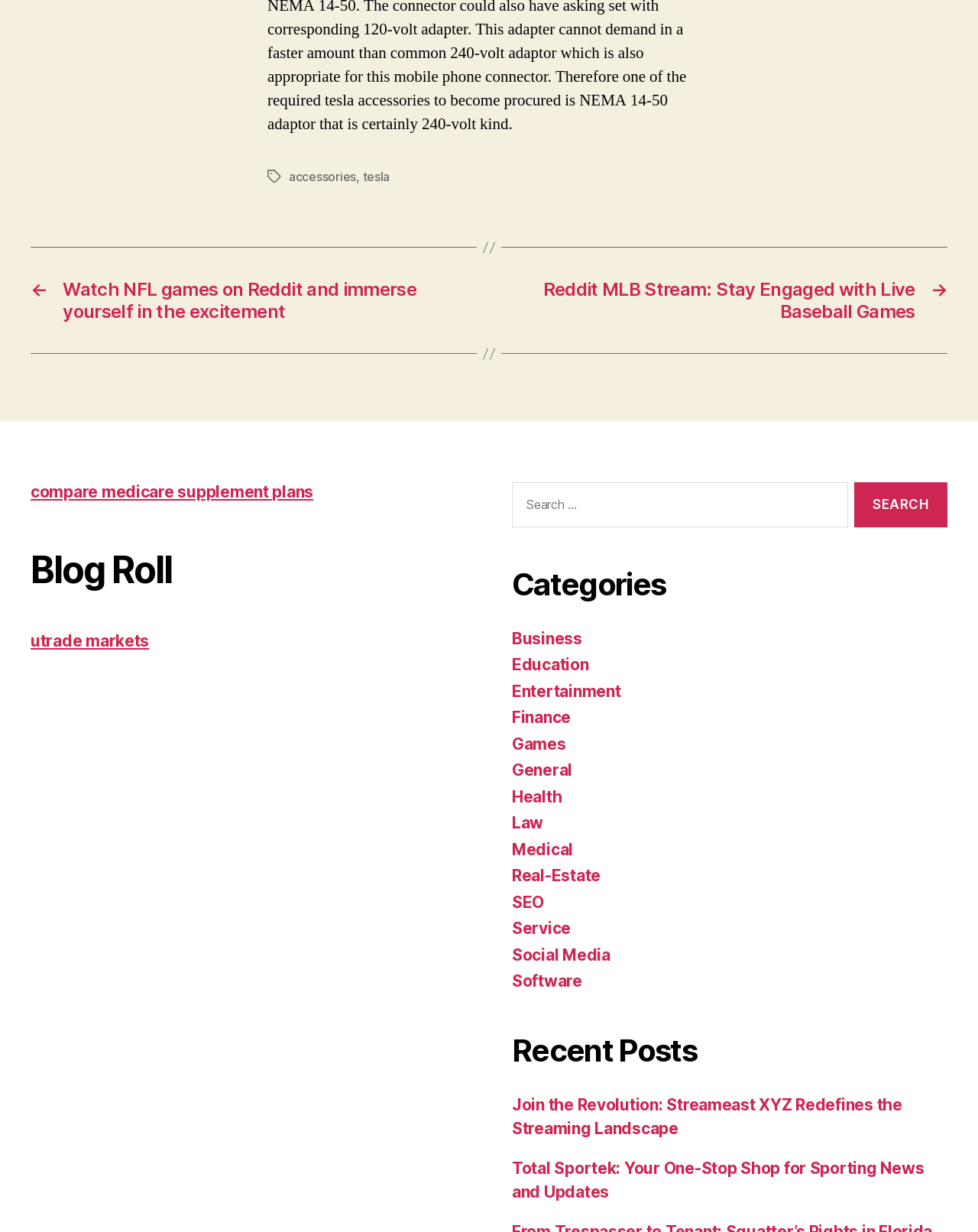Point out the bounding box coordinates of the section to click in order to follow this instruction: "Search for a keyword".

[0.517, 0.392, 0.969, 0.433]